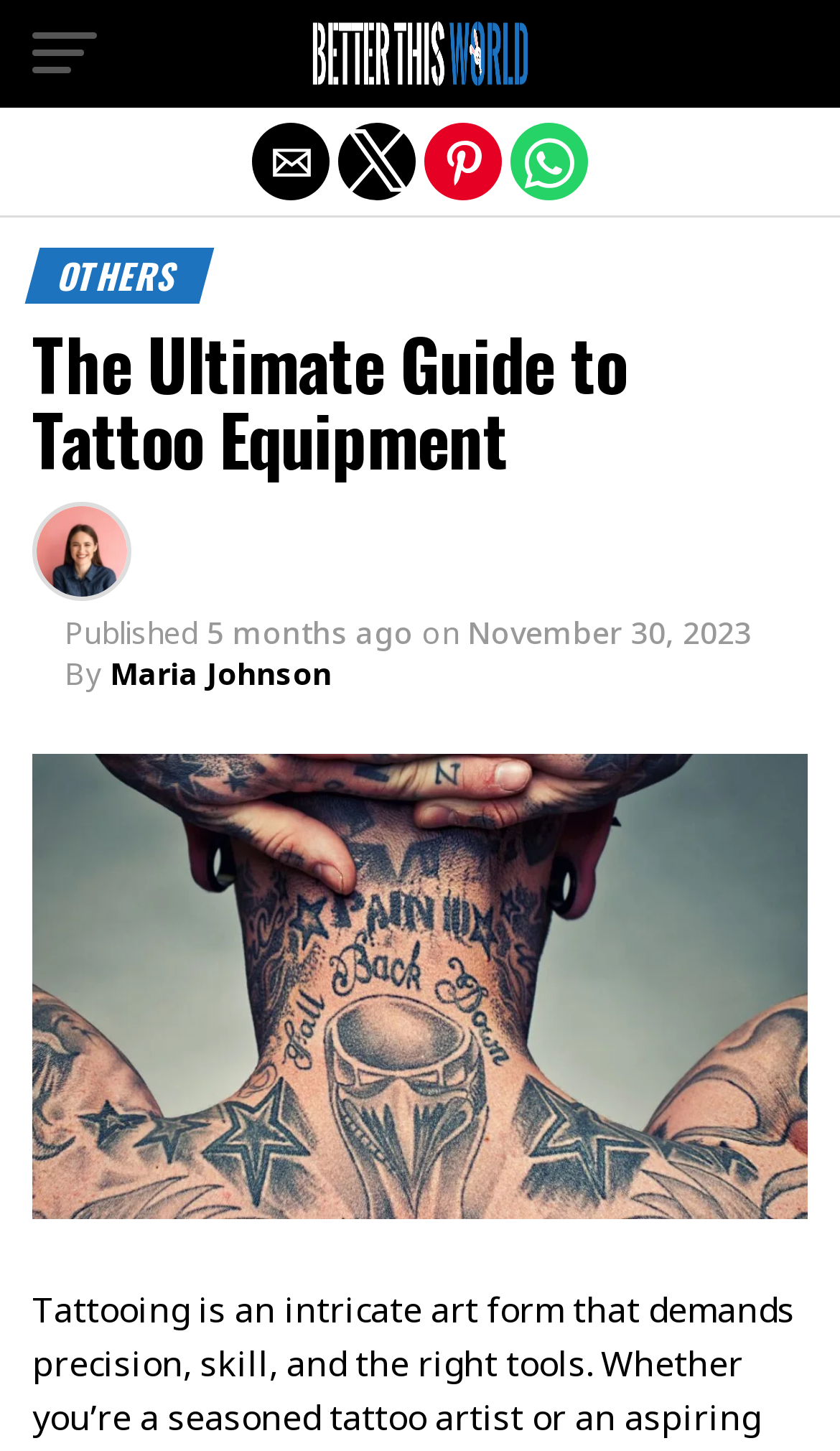Please find and report the primary heading text from the webpage.

The Ultimate Guide to Tattoo Equipment